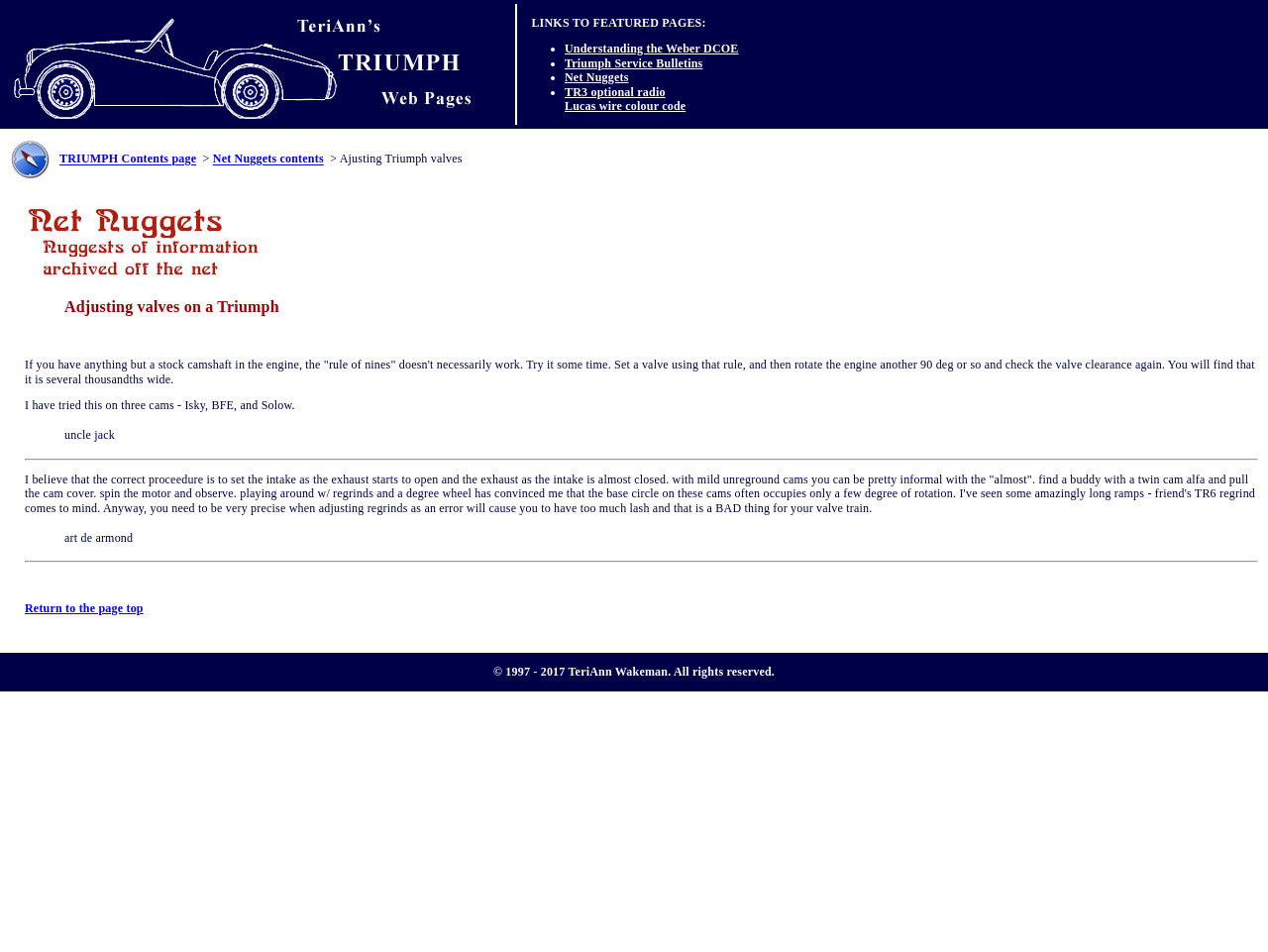Who is the copyright holder of the webpage content?
Carefully analyze the image and provide a thorough answer to the question.

The webpage footer indicates that the content is copyrighted by TeriAnn Wakeman, with a copyright range of 1997-2017. This suggests that the webpage has been maintained and updated over a period of time, and that the content is owned and protected by the copyright holder.